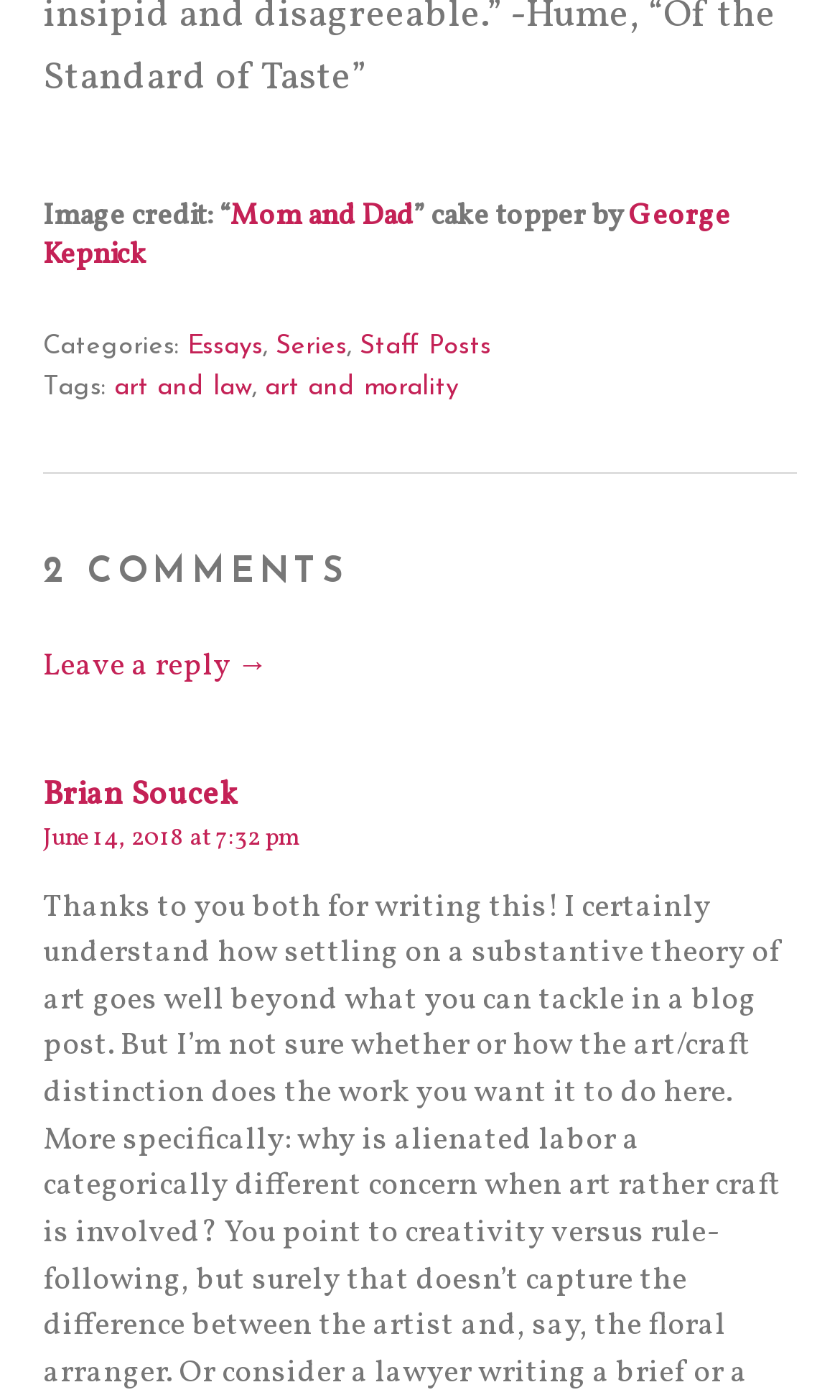Please determine the bounding box coordinates, formatted as (top-left x, top-left y, bottom-right x, bottom-right y), with all values as floating point numbers between 0 and 1. Identify the bounding box of the region described as: art and law

[0.136, 0.267, 0.3, 0.286]